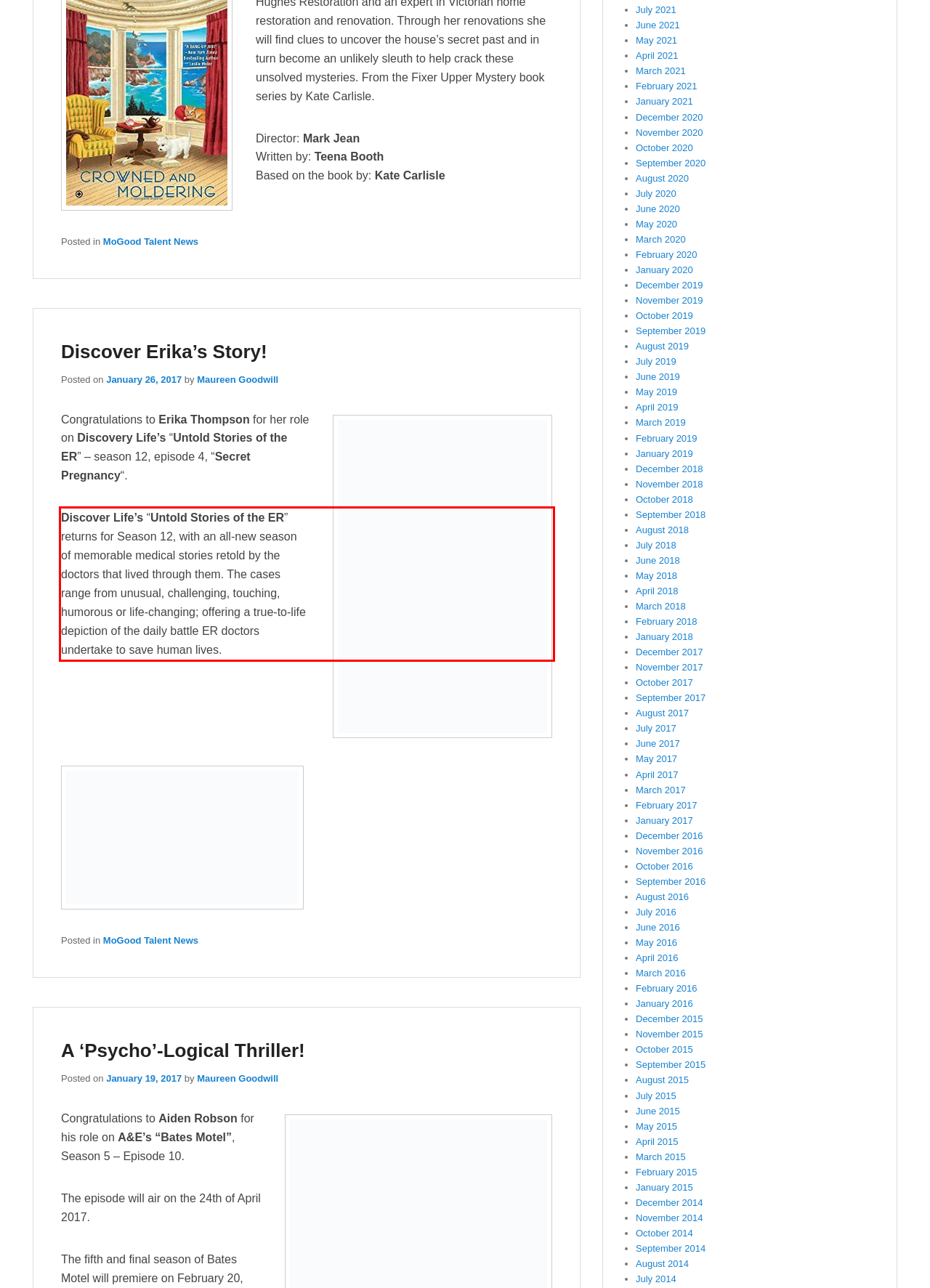You have a screenshot of a webpage, and there is a red bounding box around a UI element. Utilize OCR to extract the text within this red bounding box.

Discover Life’s “Untold Stories of the ER” returns for Season 12, with an all-new season of memorable medical stories retold by the doctors that lived through them. The cases range from unusual, challenging, touching, humorous or life-changing; offering a true-to-life depiction of the daily battle ER doctors undertake to save human lives.